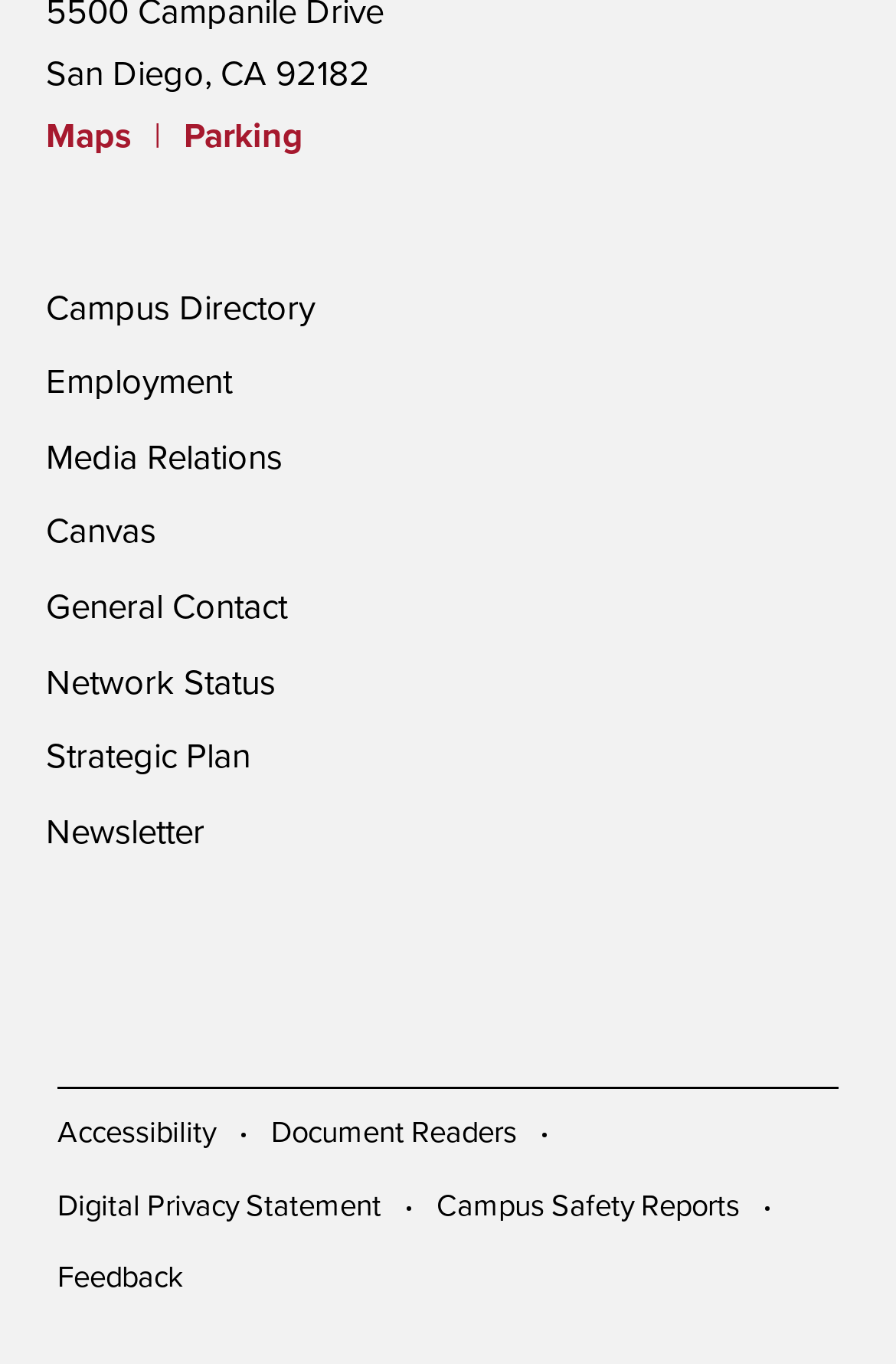Based on the element description "Feedback", predict the bounding box coordinates of the UI element.

[0.064, 0.924, 0.205, 0.951]